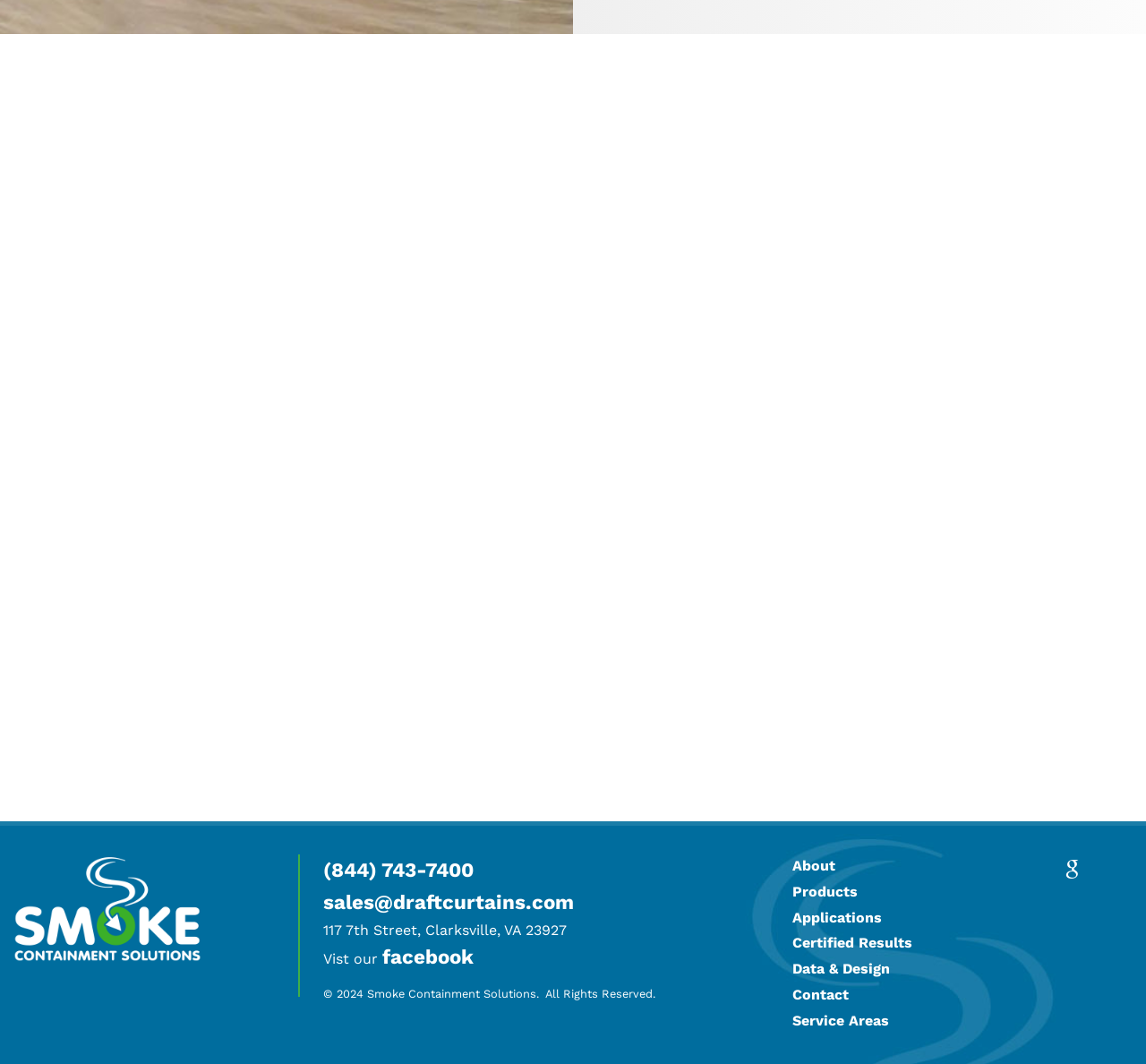Provide the bounding box coordinates of the area you need to click to execute the following instruction: "Visit the company's Facebook page".

[0.333, 0.888, 0.413, 0.91]